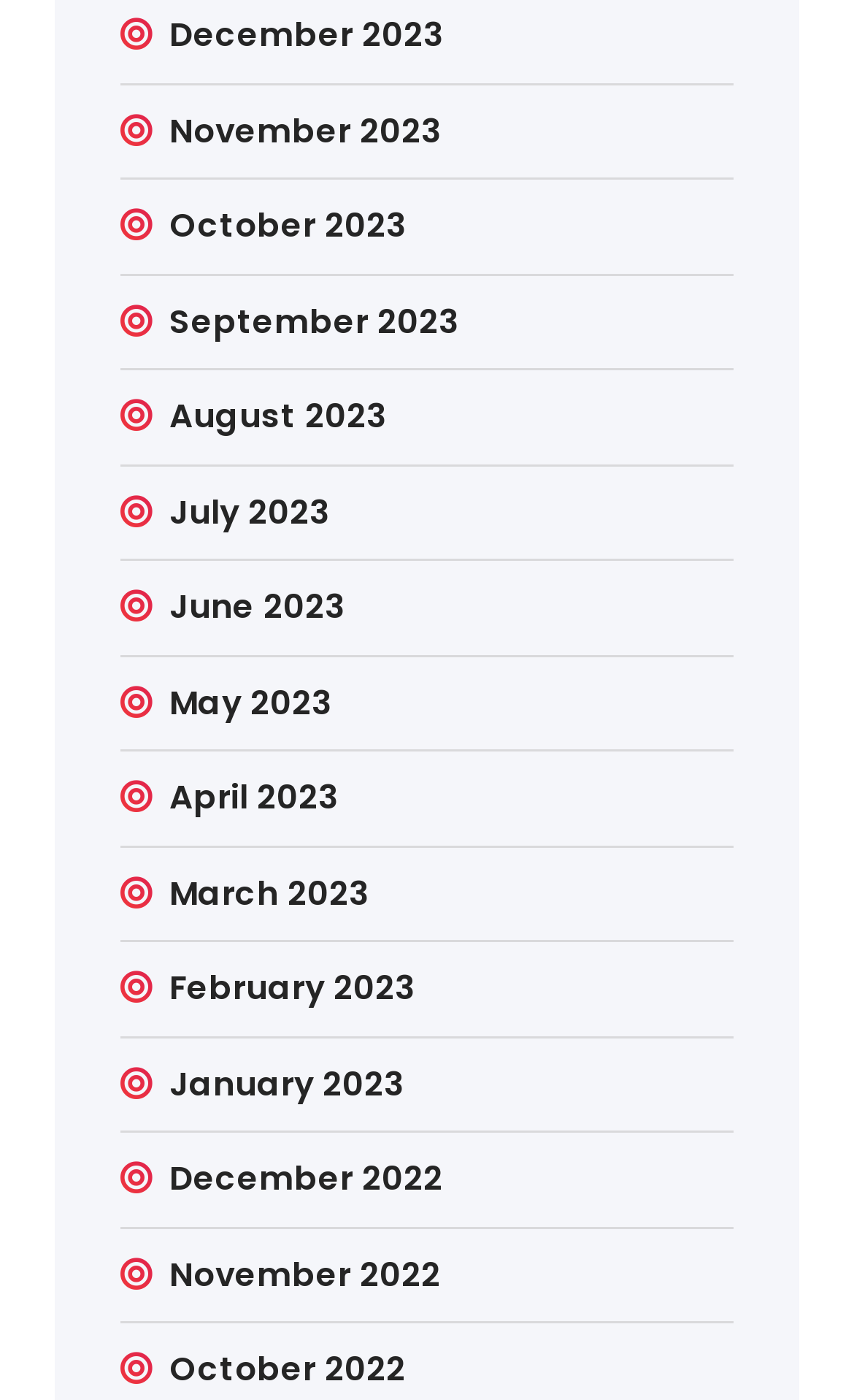Please identify the bounding box coordinates of the clickable area that will allow you to execute the instruction: "Browse November 2022".

[0.198, 0.893, 0.516, 0.928]